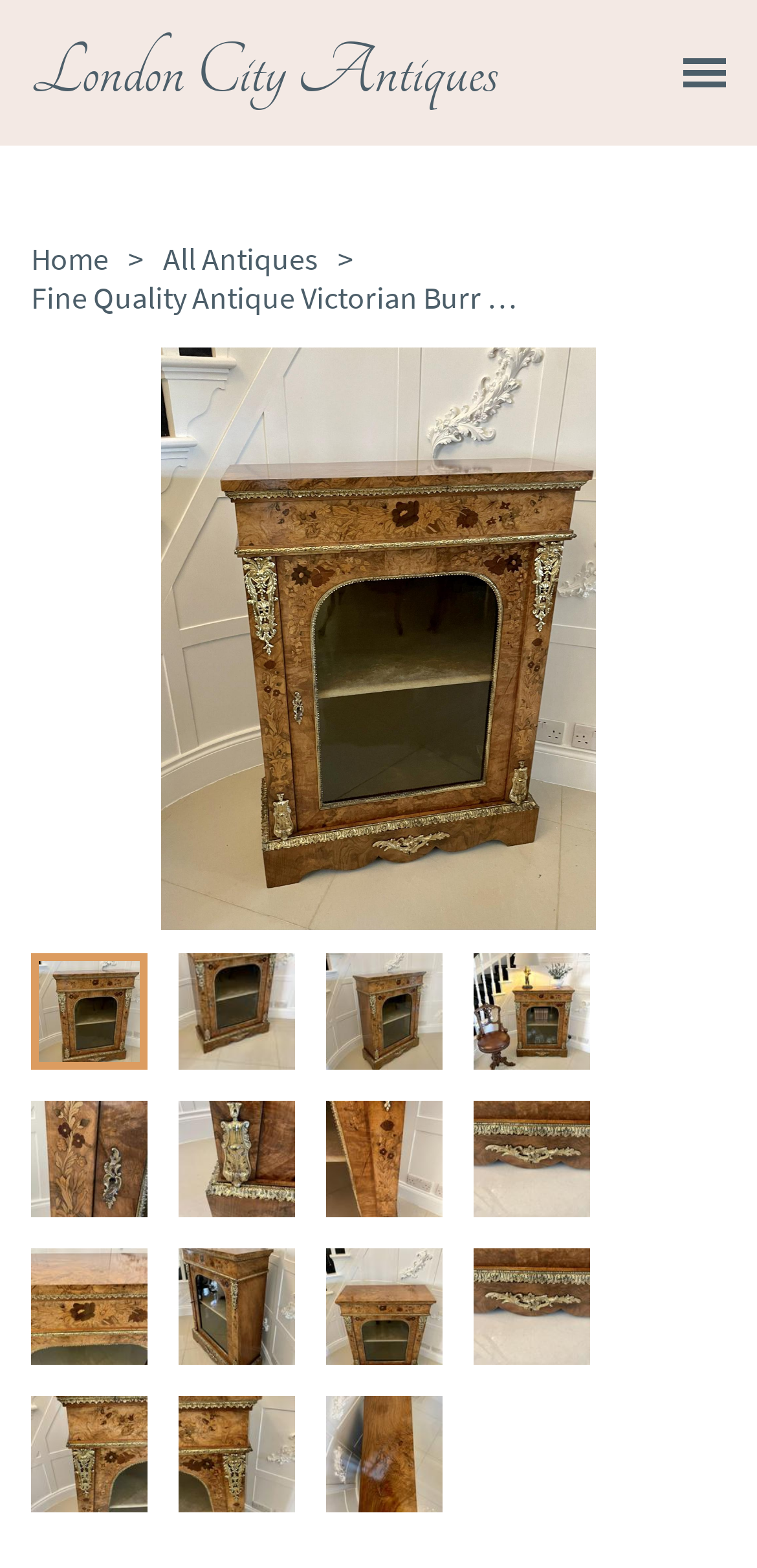Based on the provided description, "All Antiques>", find the bounding box of the corresponding UI element in the screenshot.

[0.215, 0.152, 0.492, 0.177]